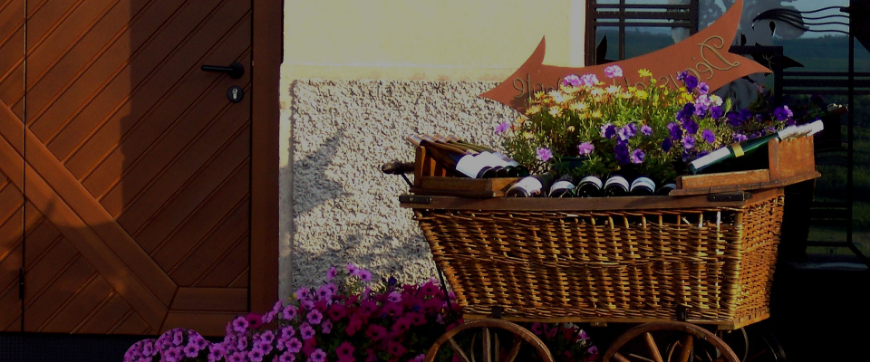What type of flowers are prominent in the image? Based on the image, give a response in one word or a short phrase.

Purple petunias